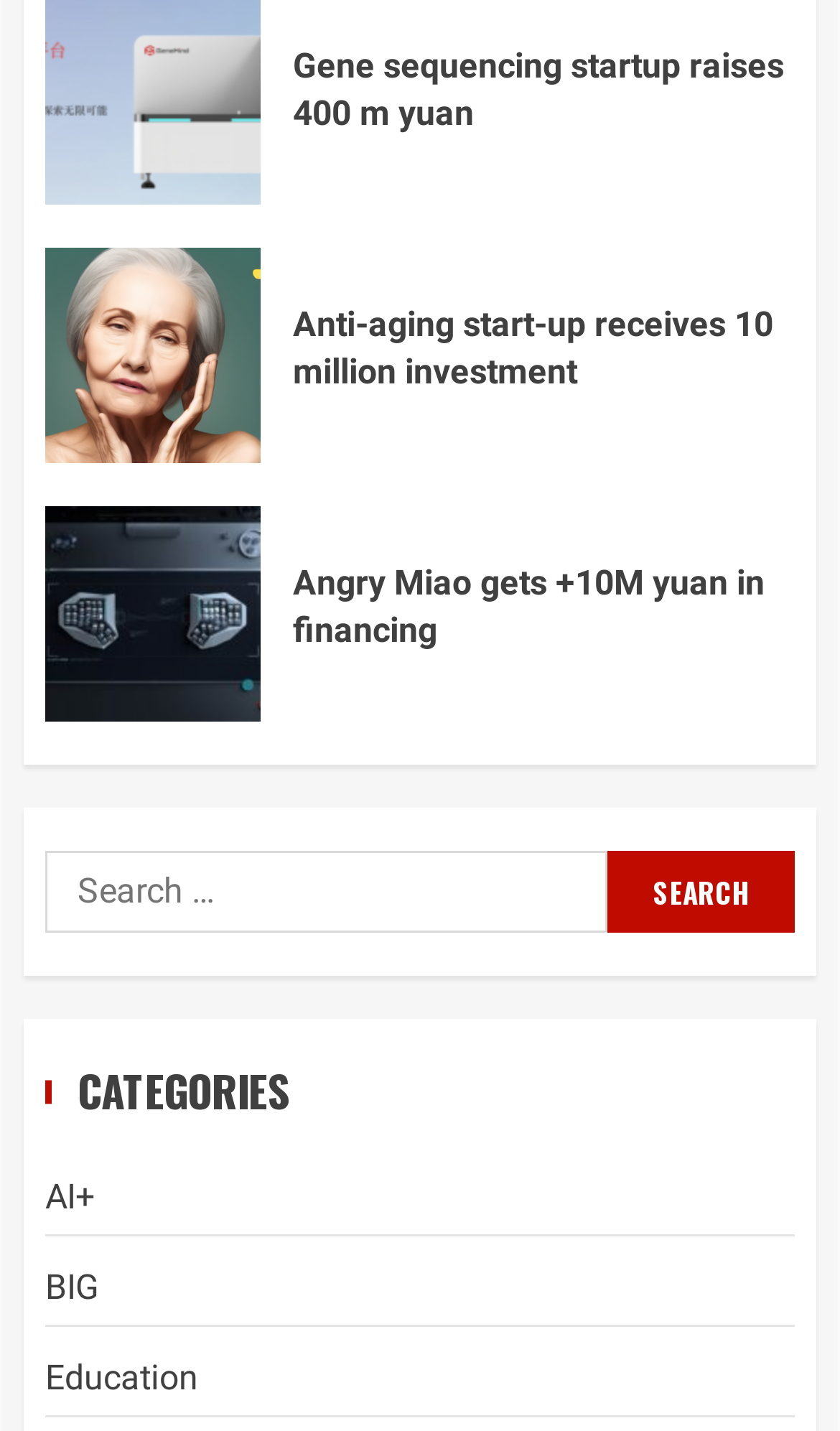What is the category of the 'AI+' link?
Using the image, answer in one word or phrase.

CATEGORIES